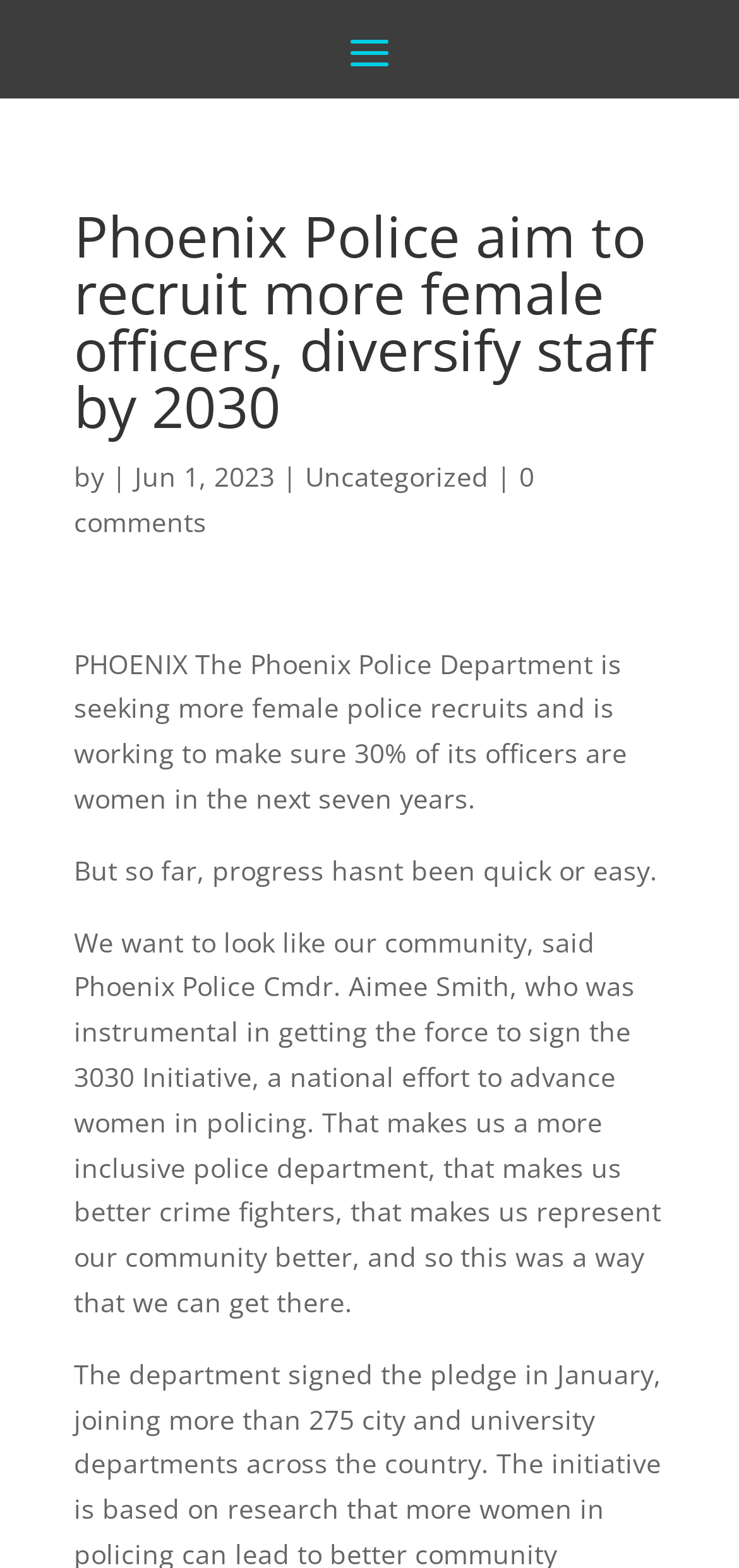Could you please study the image and provide a detailed answer to the question:
Who is instrumental in getting the force to sign the 3030 Initiative?

I found the person instrumental in getting the force to sign the 3030 Initiative by reading the static text element that quotes Cmdr. Aimee Smith, who is mentioned as the person who was instrumental in getting the force to sign the initiative.